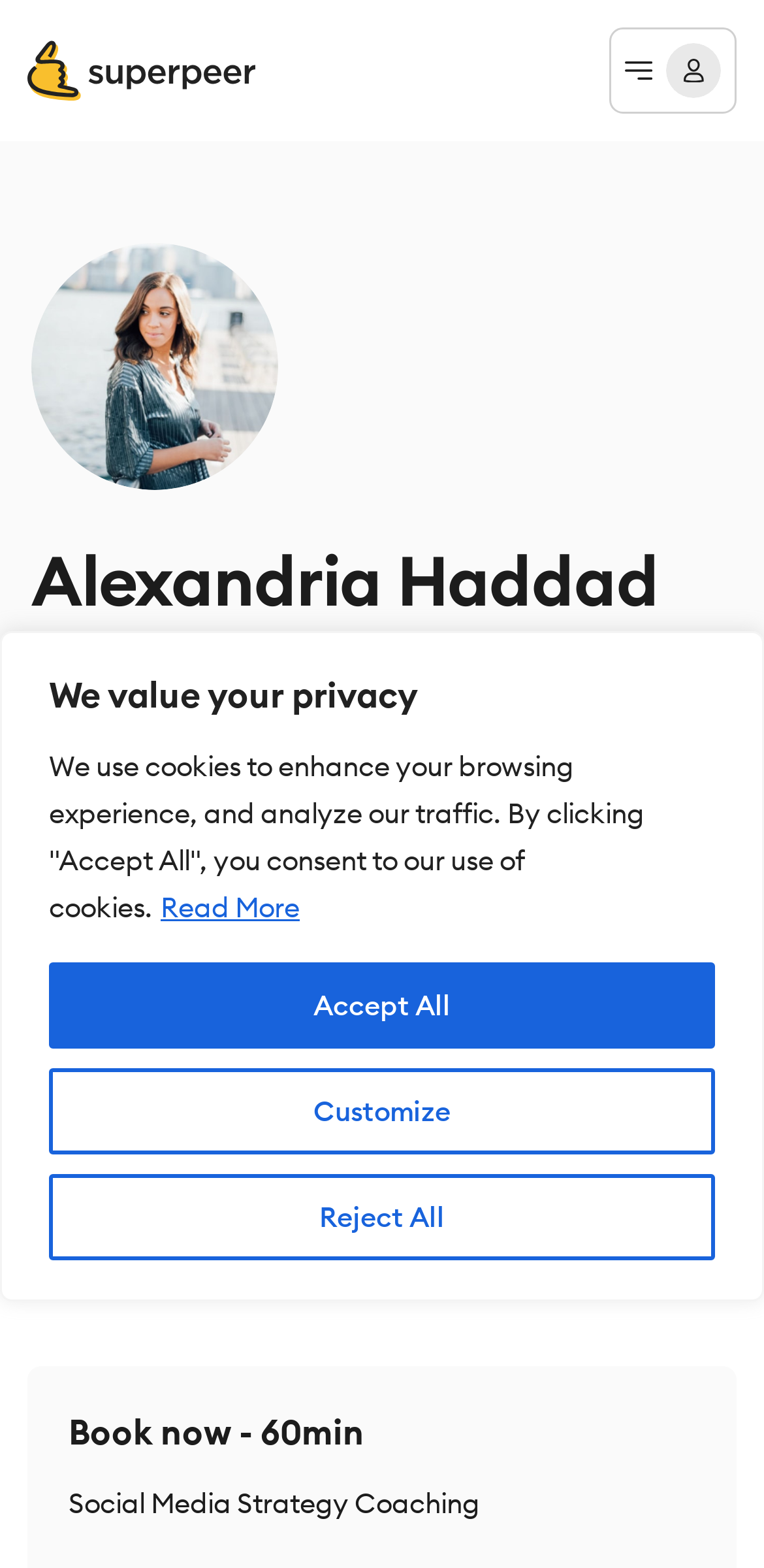Detail the features and information presented on the webpage.

The webpage is about Alexandria Haddad's profile on Superpeer, a community building platform for creators. At the top of the page, there is a banner that spans the entire width, with a message about valuing privacy and using cookies. This banner contains a heading "We value your privacy", a link to "Read More", and three buttons: "Customize", "Reject All", and "Accept All".

Below the banner, there is a Superpeer logo on the top left, which is an image with a link. On the top right, there are three small images aligned horizontally.

The main content of the page is focused on Alexandria Haddad's profile. There is a large image of Alexandria Haddad on the top left, with a heading "Alexandria Haddad" above it. Below the image, there is a text "Social Media Strategy Coaching" and an image of a flag representing the United States.

Further down, there is a button "Read more" and another button "Subscribe for free" that spans the entire width of the page. At the bottom of the page, there is a heading "1-on-1 Sessions".